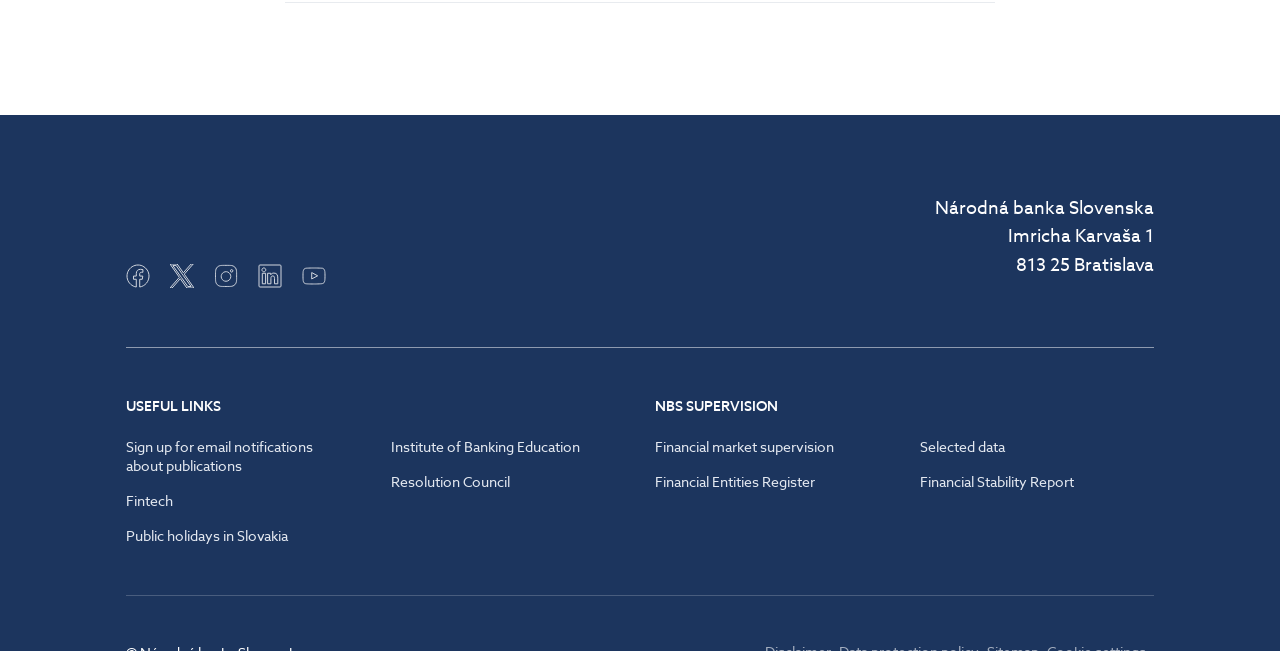Please determine the bounding box coordinates, formatted as (top-left x, top-left y, bottom-right x, bottom-right y), with all values as floating point numbers between 0 and 1. Identify the bounding box of the region described as: Fintech

[0.098, 0.745, 0.282, 0.798]